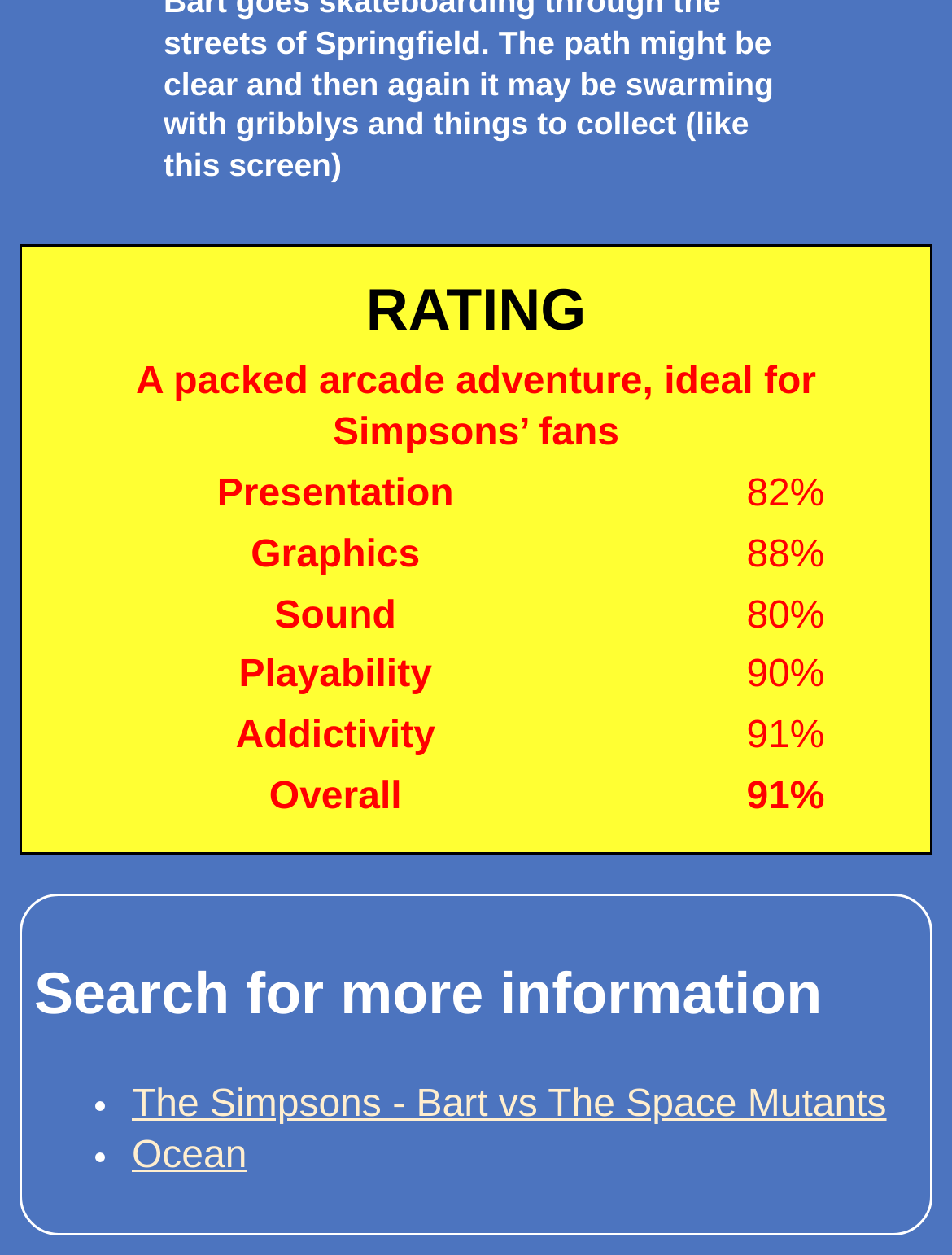Answer with a single word or phrase: 
What is the category with the highest percentage?

Addictivity